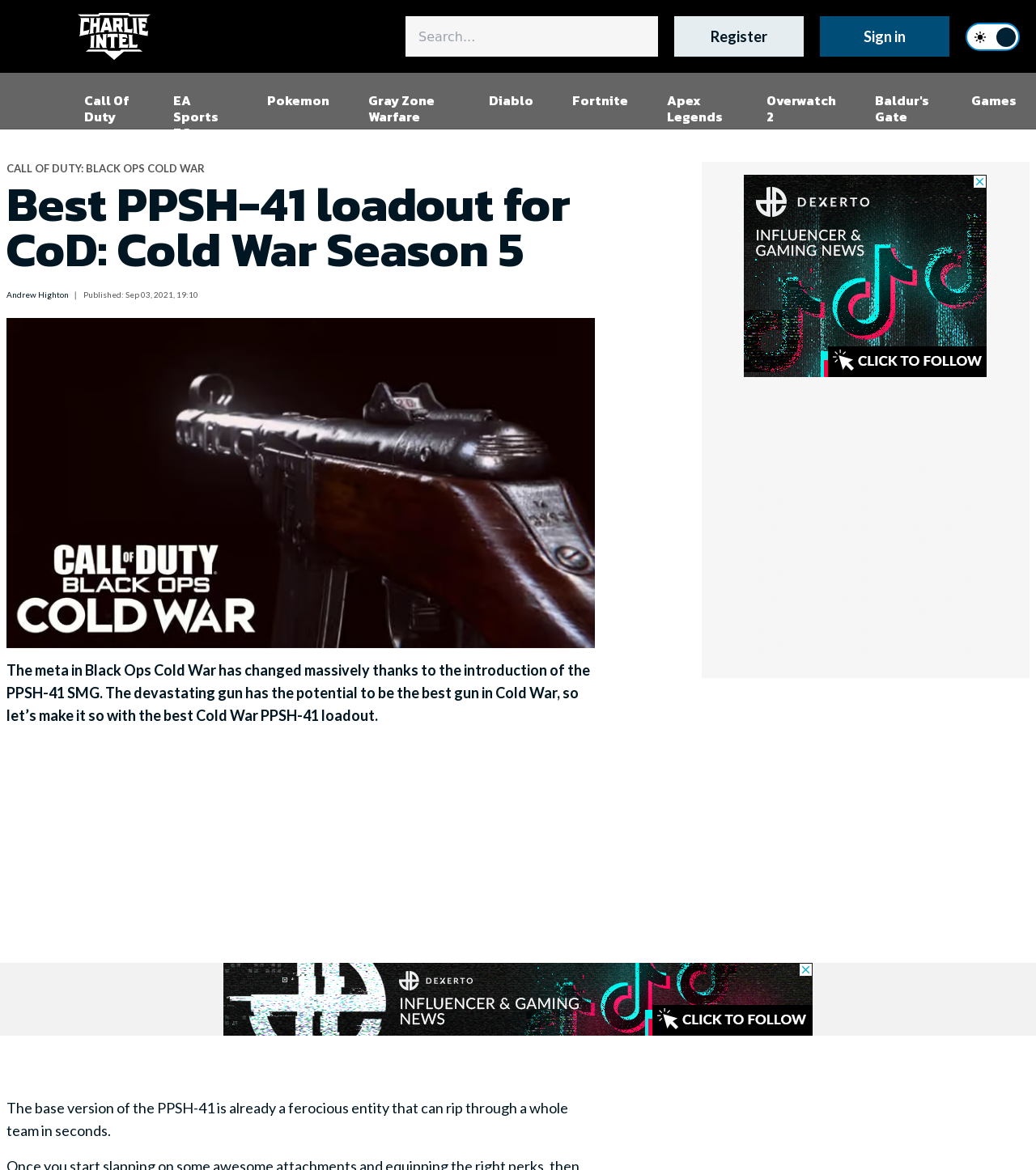Please identify the bounding box coordinates for the region that you need to click to follow this instruction: "Click the logo".

[0.075, 0.01, 0.145, 0.052]